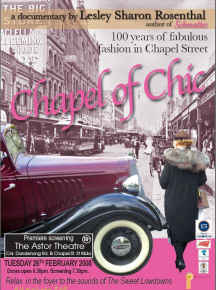Offer an in-depth description of the image.

The image is a promotional flyer for the documentary "Chapel of Chic," written by Lesley Sharon Rosenthal. The documentary commemorates 100 years of fashion on Chapel Street, showcasing the evolution of style in this iconic location. The background features a classic car parked in a bustling street, hinting at the glamour of past eras. The flyer includes the title prominently displayed in stylish pink typography, along with details of the film's release at The Astor Theatre on Tuesday, 1st February 2022. This visual captures the essence of fashion history, inviting viewers to delve into the rich narrative behind the clothing trends over the century.